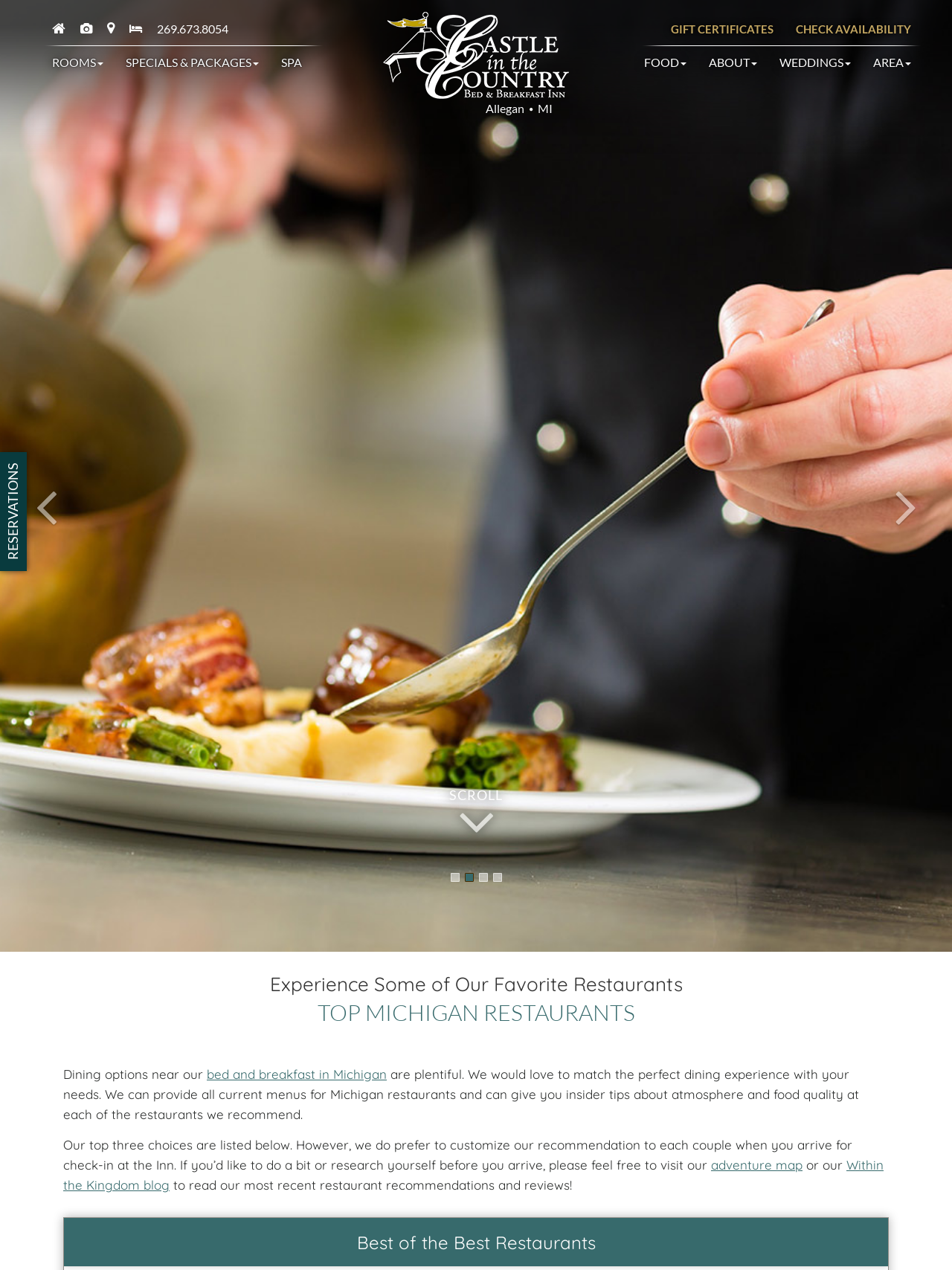What is the phone number to call for reservations?
Kindly give a detailed and elaborate answer to the question.

I found the answer by looking at the link with the phone number '269.673.8054' which is likely the number to call for reservations.